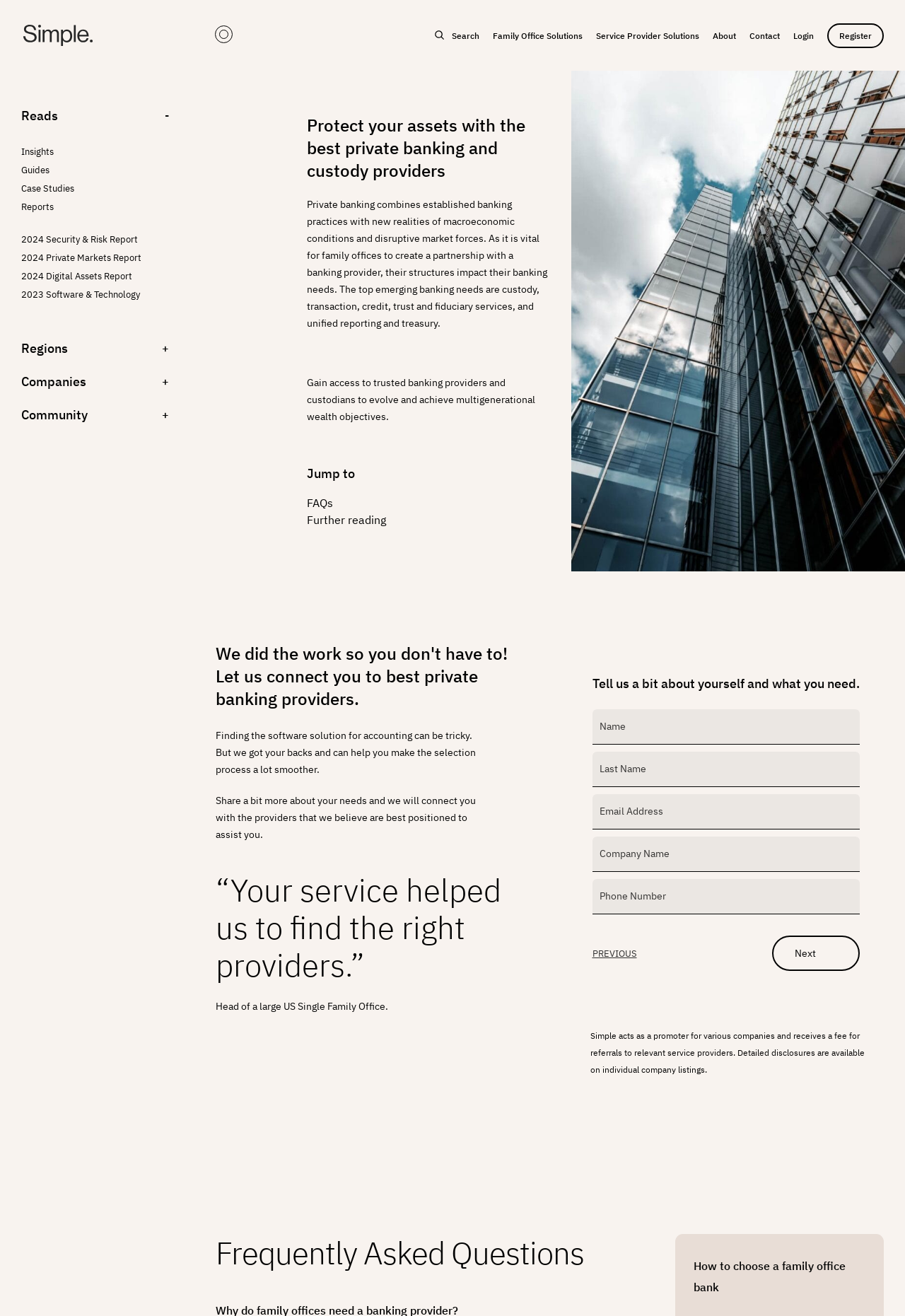Identify the bounding box for the UI element specified in this description: "Guides". The coordinates must be four float numbers between 0 and 1, formatted as [left, top, right, bottom].

[0.023, 0.123, 0.055, 0.136]